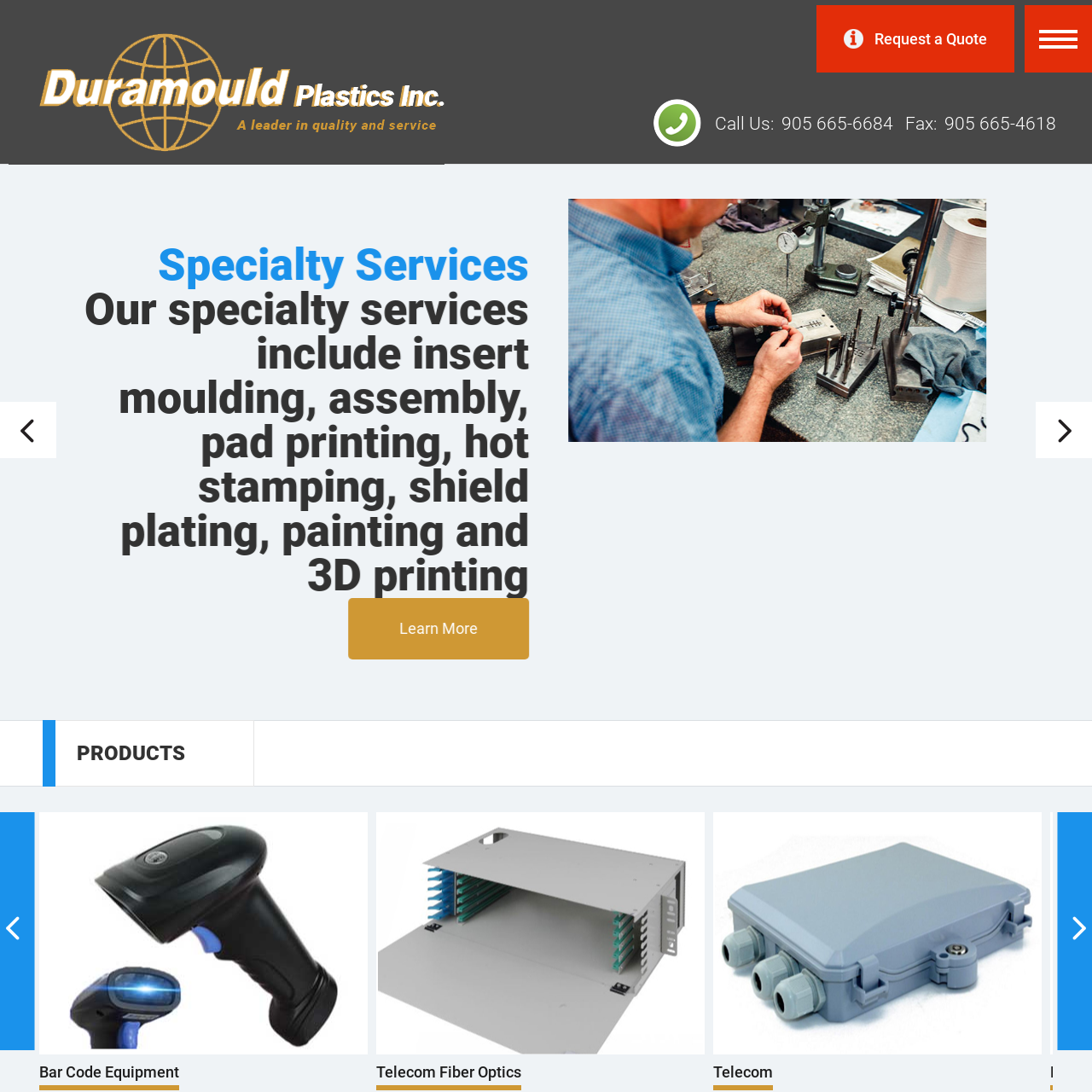What industry does the company specialize in?
Focus on the area within the red boundary in the image and answer the question with one word or a short phrase.

Plastics industry